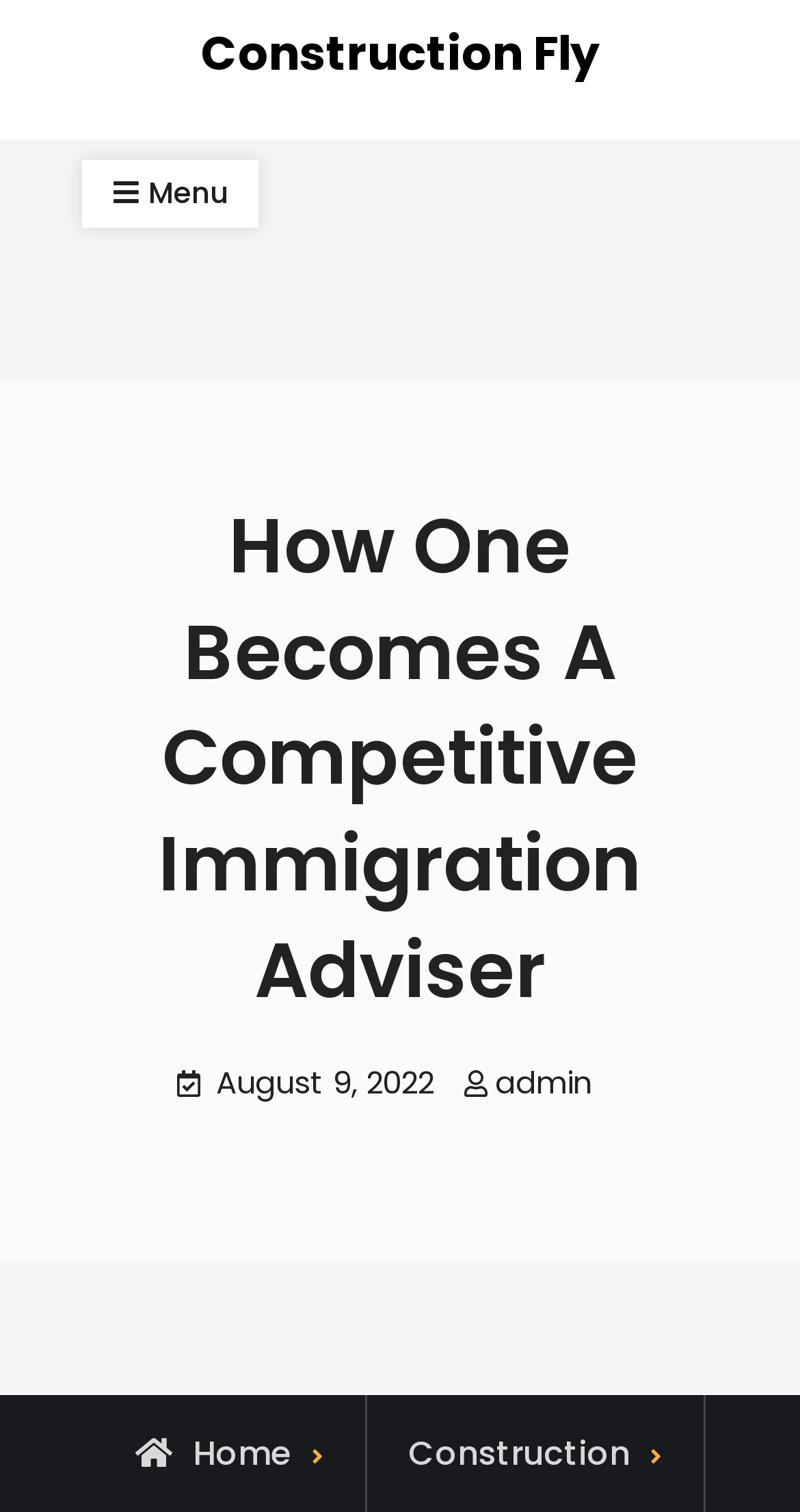Provide the bounding box coordinates in the format (top-left x, top-left y, bottom-right x, bottom-right y). All values are floating point numbers between 0 and 1. Determine the bounding box coordinate of the UI element described as: Home

[0.169, 0.946, 0.364, 0.977]